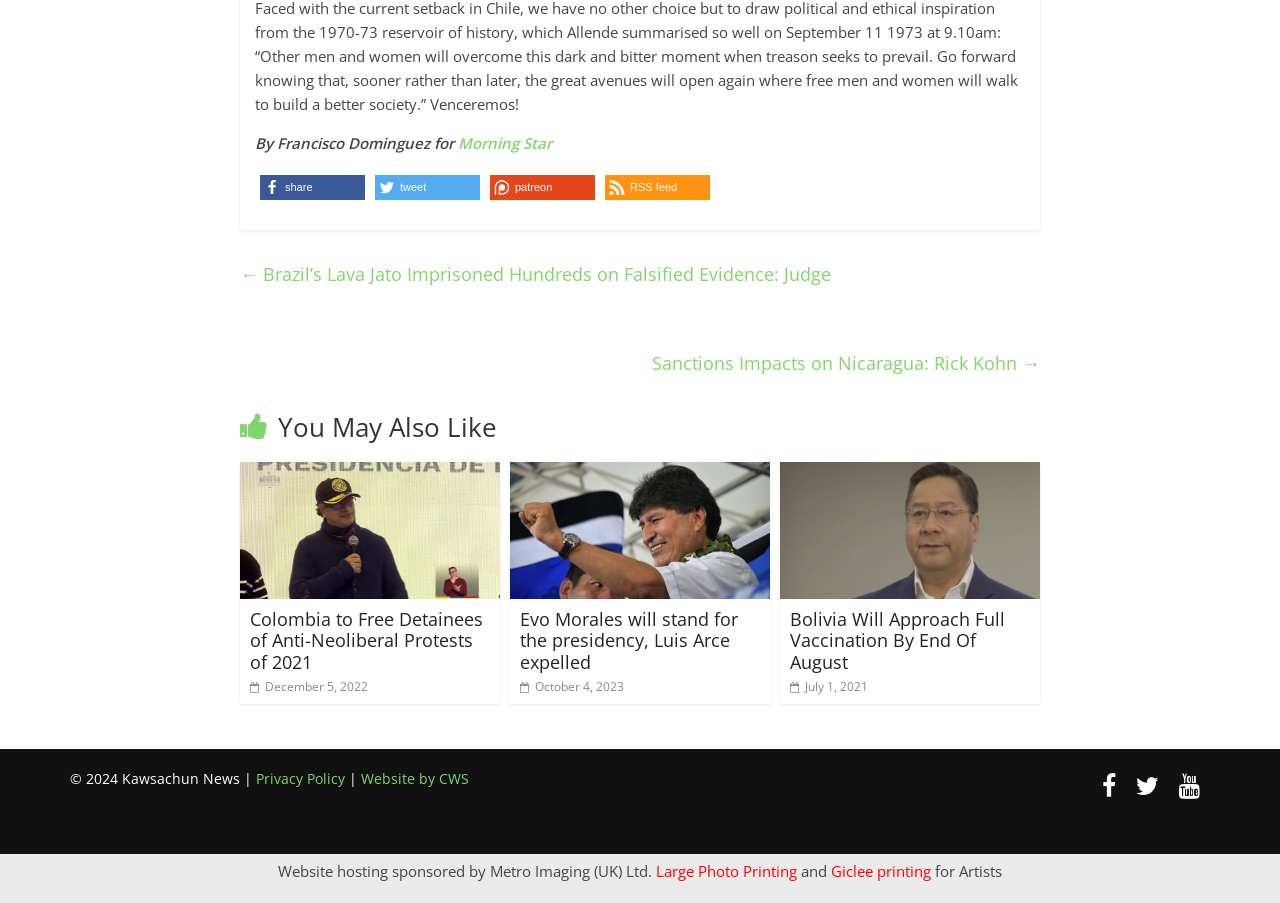Pinpoint the bounding box coordinates for the area that should be clicked to perform the following instruction: "Check the latest news".

[0.188, 0.285, 0.649, 0.323]